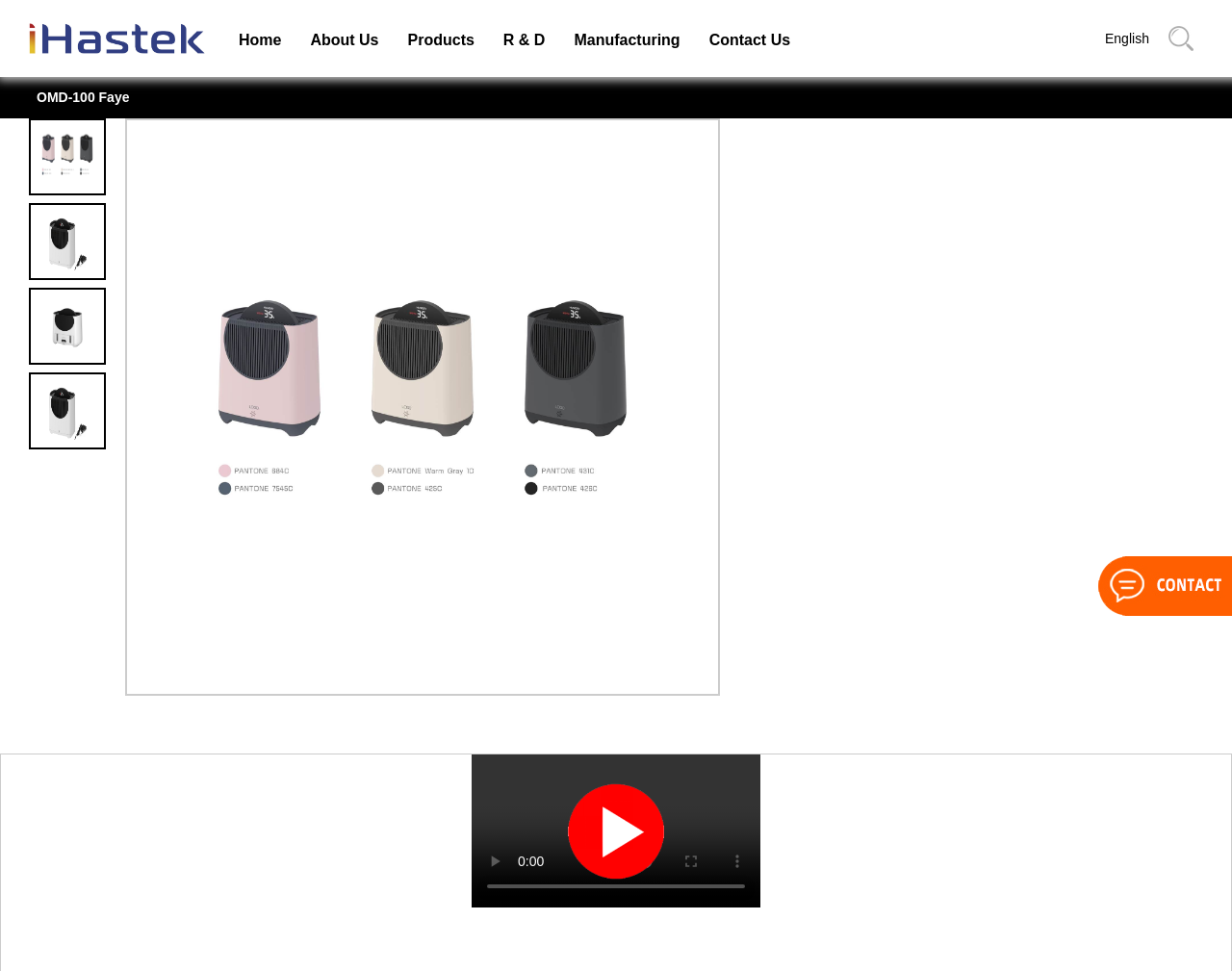Could you determine the bounding box coordinates of the clickable element to complete the instruction: "Enter full screen mode"? Provide the coordinates as four float numbers between 0 and 1, i.e., [left, top, right, bottom].

[0.542, 0.863, 0.58, 0.911]